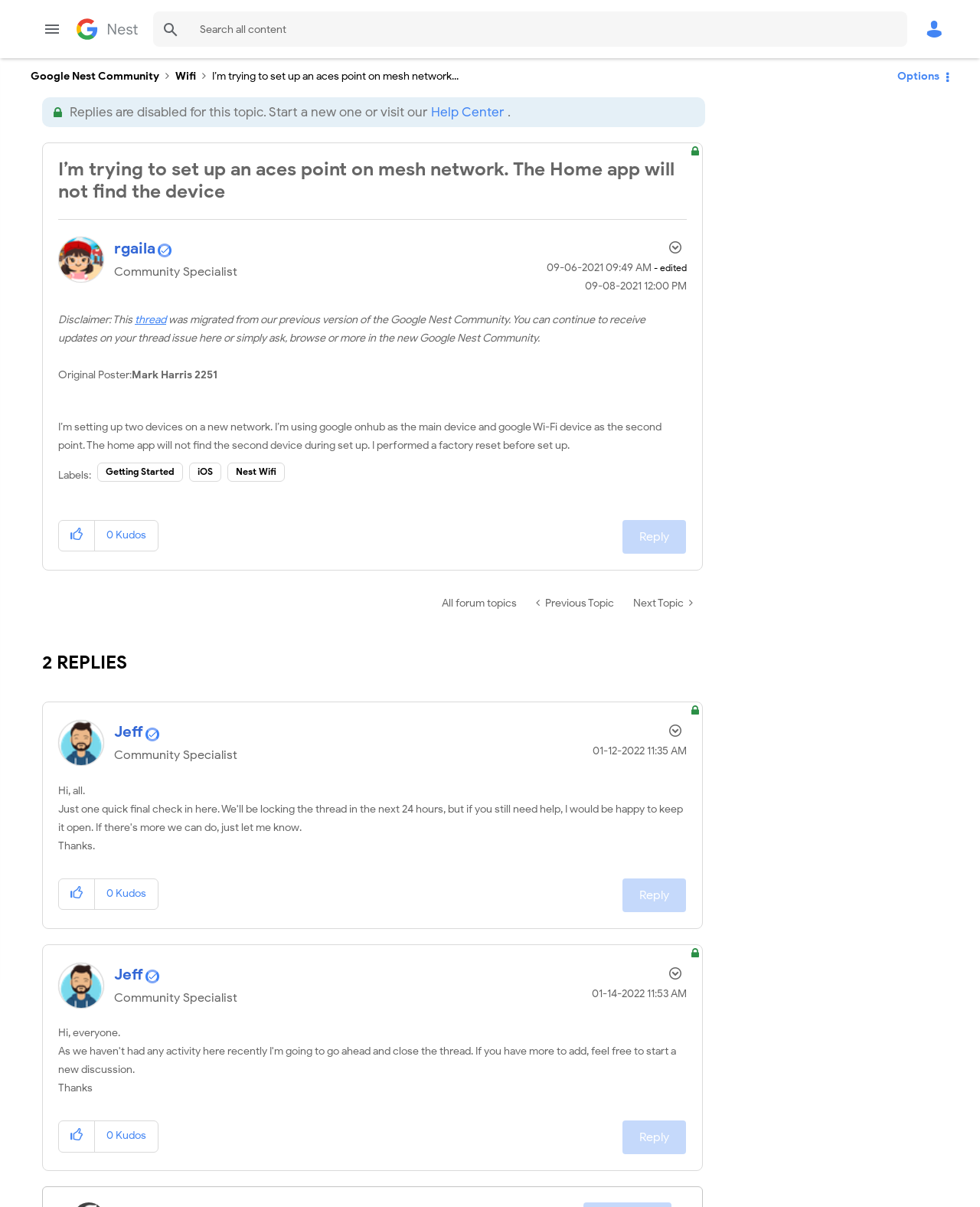Please specify the bounding box coordinates of the clickable region to carry out the following instruction: "Click on the 'Author Pro' link". The coordinates should be four float numbers between 0 and 1, in the format [left, top, right, bottom].

None